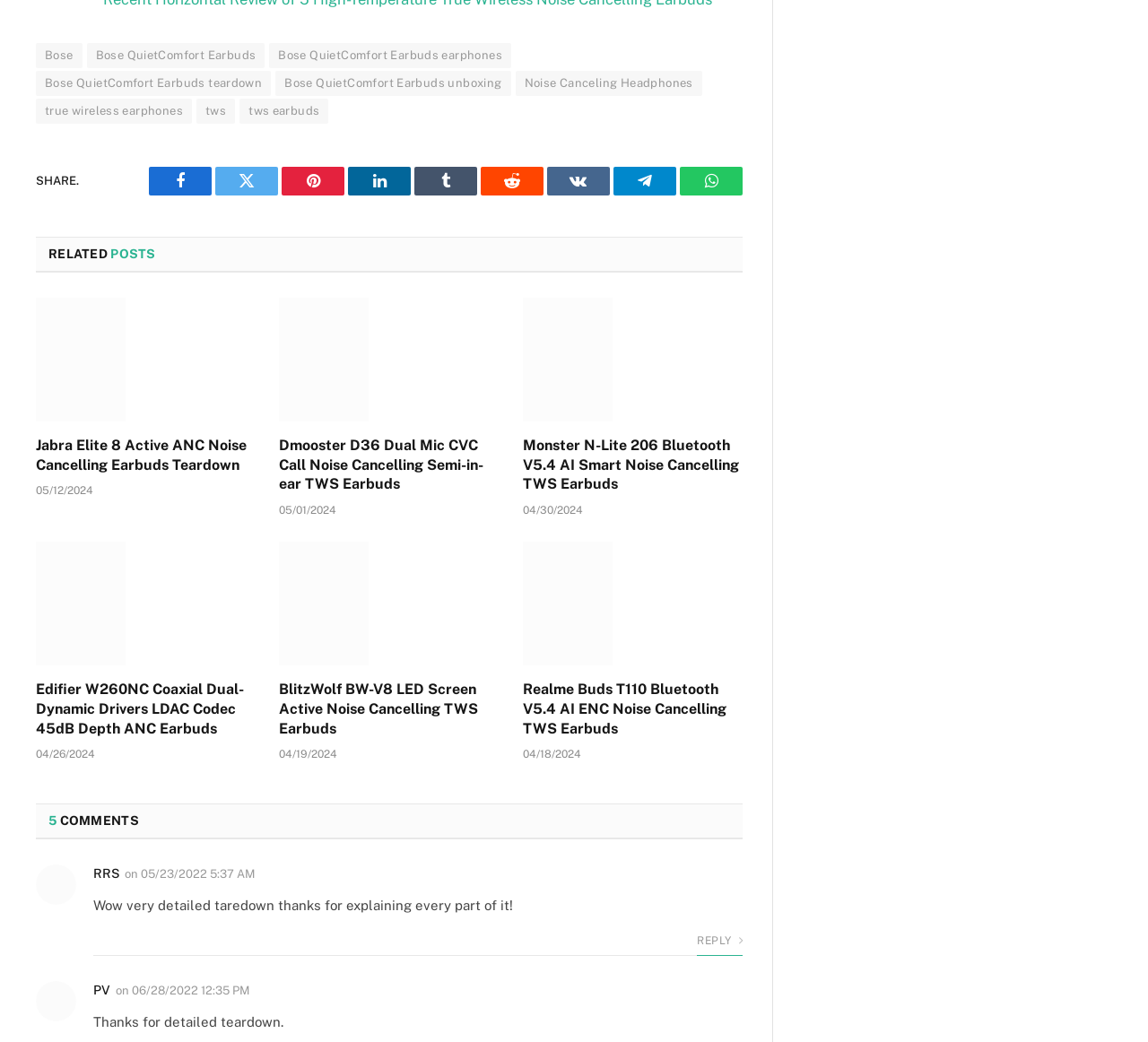What is the date of the first comment?
Relying on the image, give a concise answer in one word or a brief phrase.

05/23/2022 5:37 AM